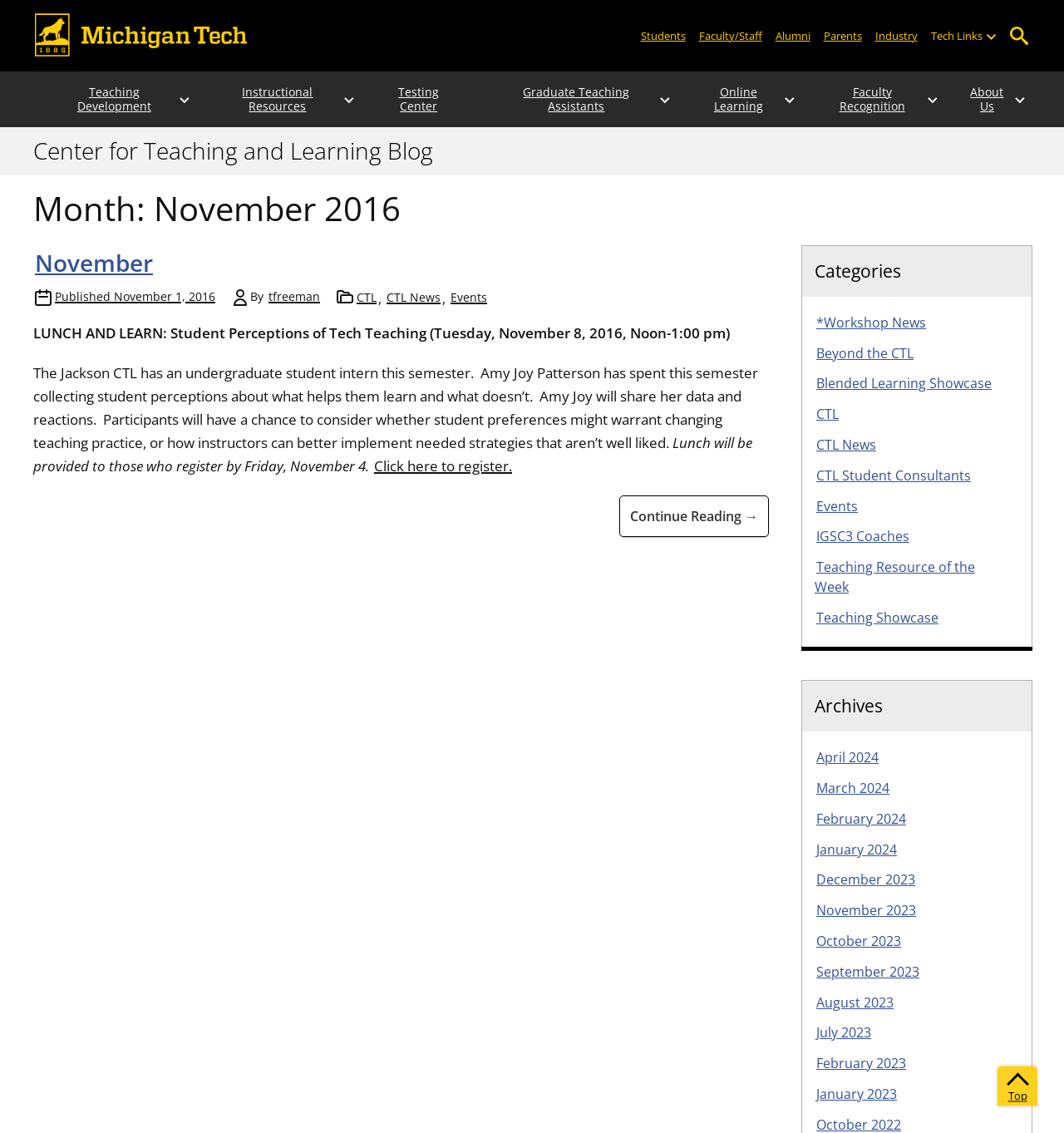Determine the bounding box coordinates of the target area to click to execute the following instruction: "Read the 'LUNCH AND LEARN: Student Perceptions of Tech Teaching' article."

[0.031, 0.285, 0.686, 0.302]